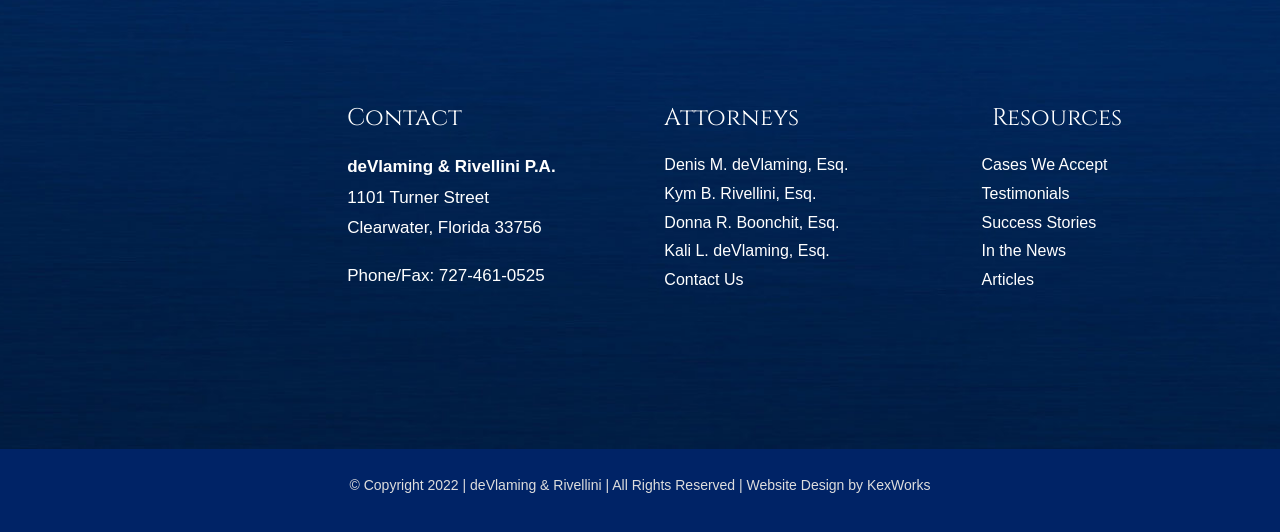Specify the bounding box coordinates of the area to click in order to follow the given instruction: "Check the 'KexWorks' link."

[0.677, 0.897, 0.727, 0.927]